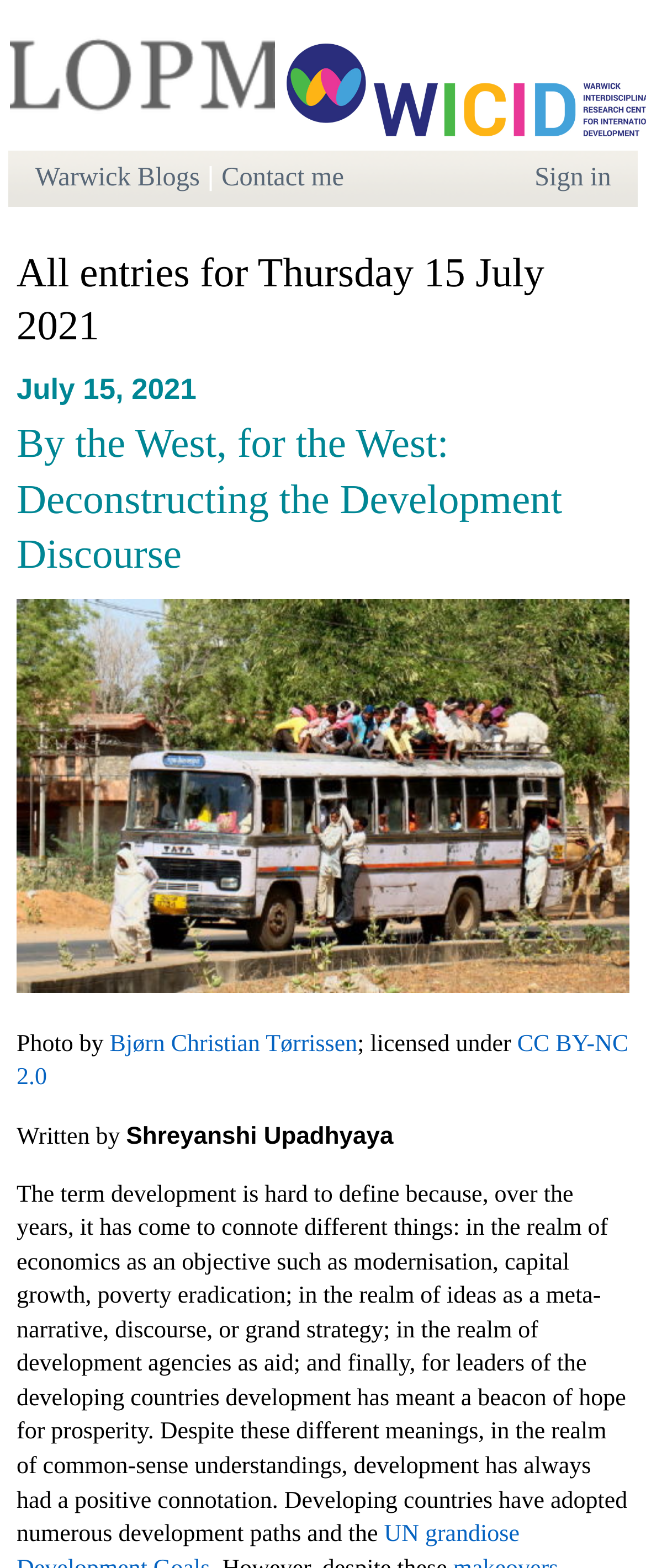What is the date of the blog post?
Refer to the image and give a detailed answer to the question.

I determined the date of the blog post by looking at the heading element with the text 'July 15, 2021'. This suggests that the blog post was published on July 15, 2021.